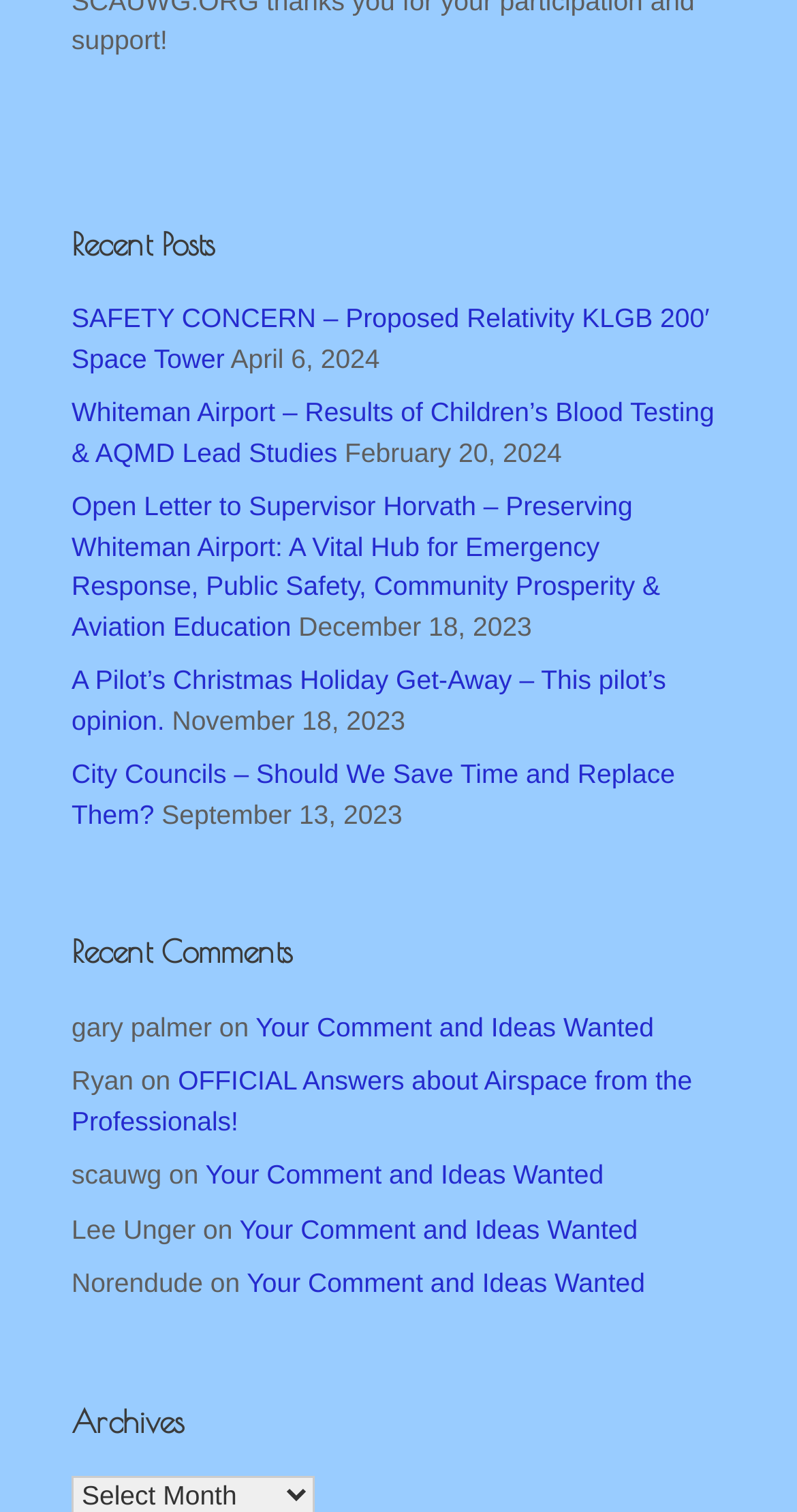What is the title of the first recent post?
Look at the image and answer the question using a single word or phrase.

SAFETY CONCERN – Proposed Relativity KLGB 200′ Space Tower